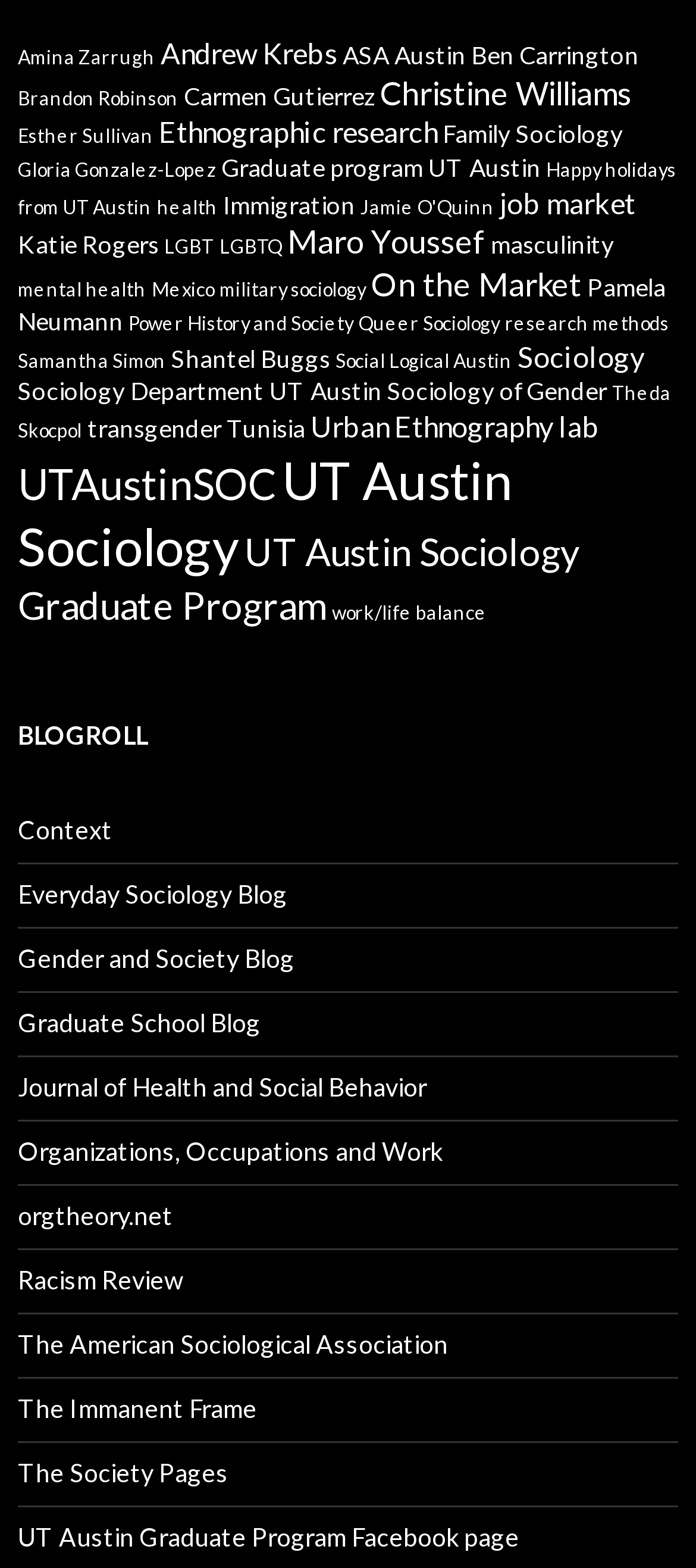Please identify the bounding box coordinates of the element that needs to be clicked to execute the following command: "Explore the Journal of Health and Social Behavior". Provide the bounding box using four float numbers between 0 and 1, formatted as [left, top, right, bottom].

[0.026, 0.684, 0.613, 0.703]